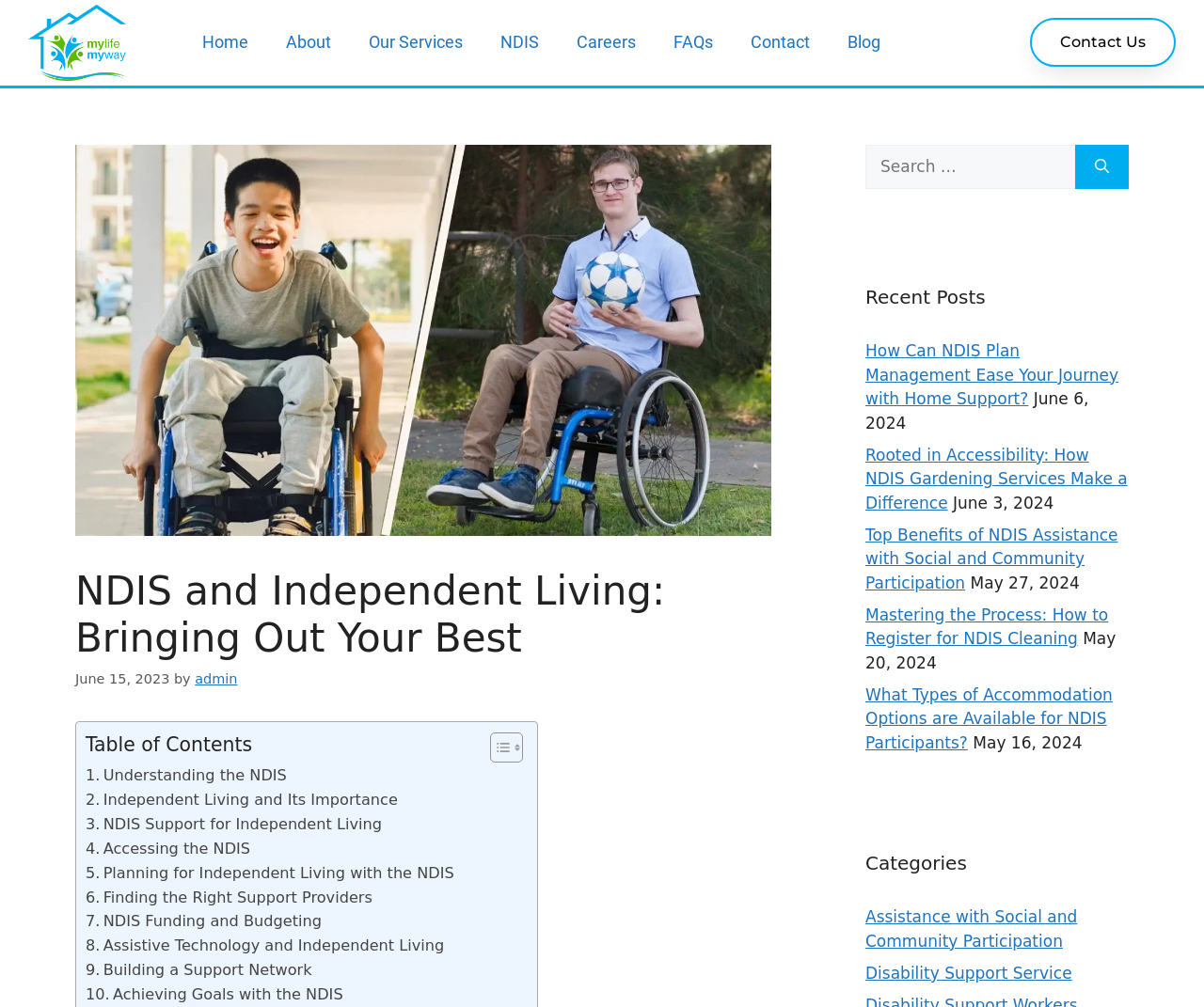What is the purpose of the search box?
Please describe in detail the information shown in the image to answer the question.

The search box is located in the top right corner of the webpage. It has a placeholder text 'Search for:' and a search button next to it. The purpose of the search box is to allow users to search for specific content within the website.